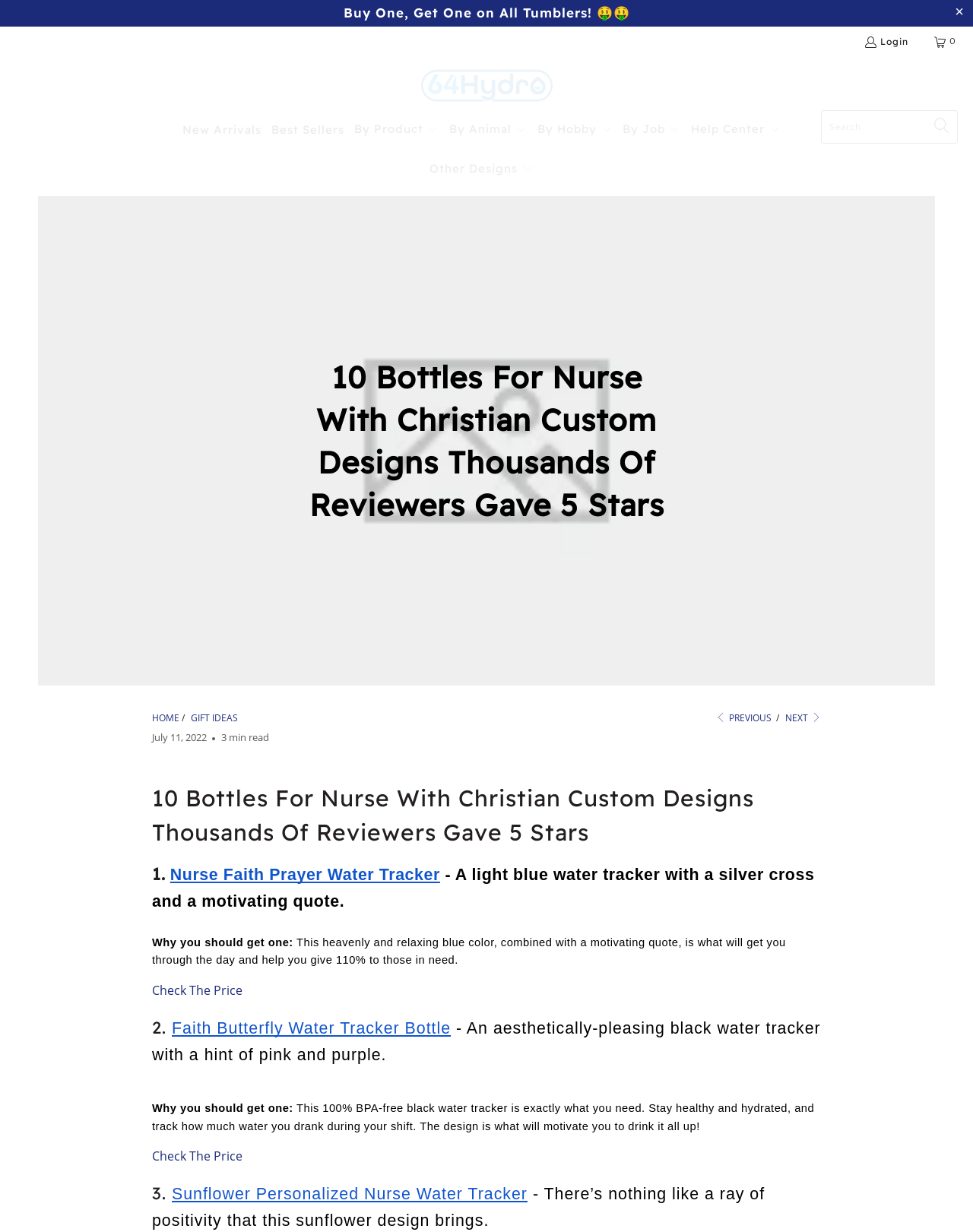Find the bounding box coordinates of the element's region that should be clicked in order to follow the given instruction: "Login to the account". The coordinates should consist of four float numbers between 0 and 1, i.e., [left, top, right, bottom].

[0.887, 0.026, 0.934, 0.042]